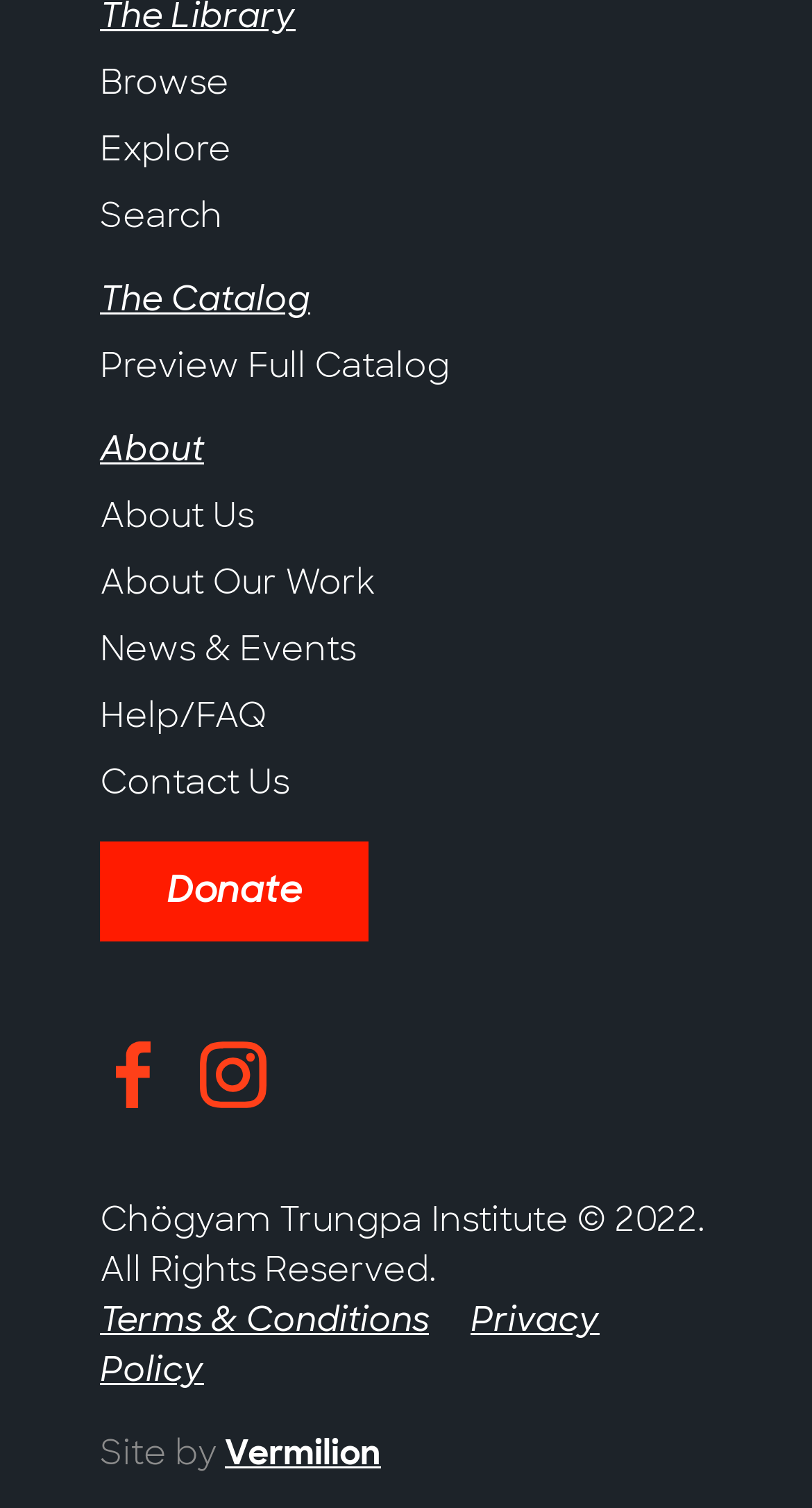Find the bounding box of the element with the following description: "Terms & Conditions". The coordinates must be four float numbers between 0 and 1, formatted as [left, top, right, bottom].

[0.123, 0.86, 0.528, 0.889]